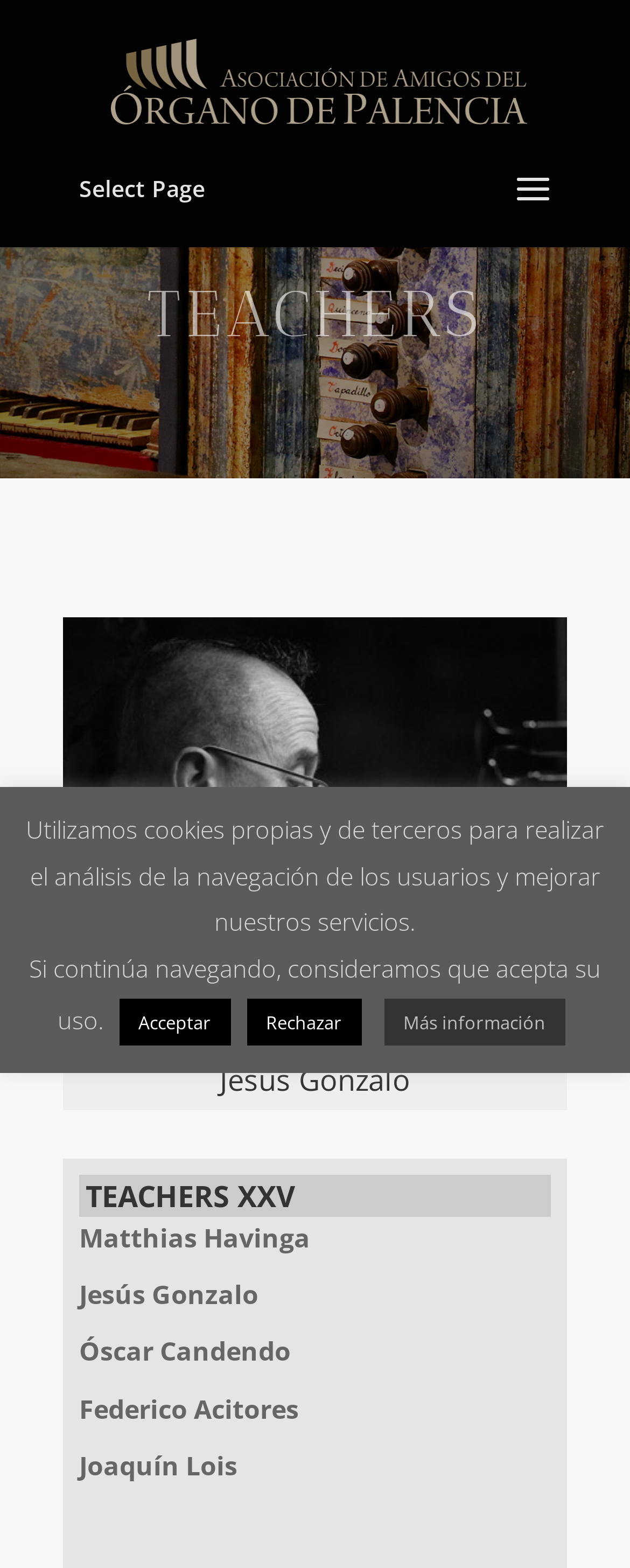Detail the various sections and features of the webpage.

The webpage is about Jesús Gonzalo and the Asociación de Amigos del Órgano de Palencia. At the top, there is a link and an image with the same name, "Asociación de Amigos del Órgano de Palencia", which is positioned near the top left corner of the page. 

Below this, there is a dropdown menu labeled "Select Page". 

The main content of the page is divided into two sections. On the left side, there is a heading "TEACHERS" followed by an image of Jesús Gonzalo, which takes up most of the left side of the page. Below the image, there is another heading with the same name, "Jesús Gonzalo". 

On the right side, there are five links listed vertically, each with a different teacher's name: Matthias Havinga, Jesús Gonzalo, Óscar Candendo, Federico Acitores, and Joaquín Lois. Above these links, there is a heading "TEACHERS XXV". 

At the bottom of the page, there is a notification about the use of cookies, which spans almost the entire width of the page. Below this notification, there are two buttons, "Acceptar" and "Rechazar", and a link "Más información", all aligned horizontally.